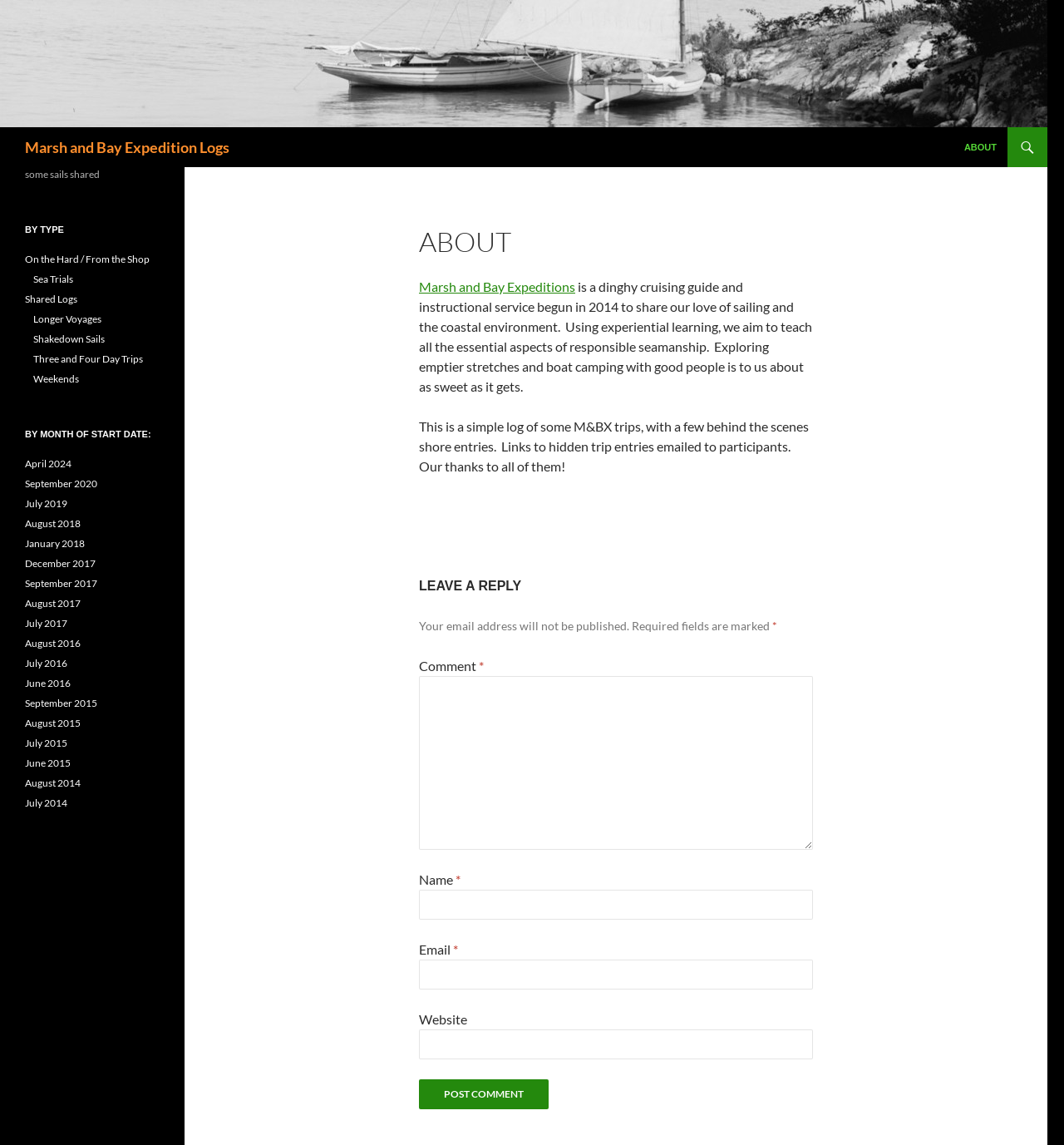Could you please study the image and provide a detailed answer to the question:
How can users interact with the website?

The website has a comment section where users can leave a reply, with fields to enter their name, email, and website, and a button to post the comment, indicating that users can interact with the website by leaving a comment or reply.